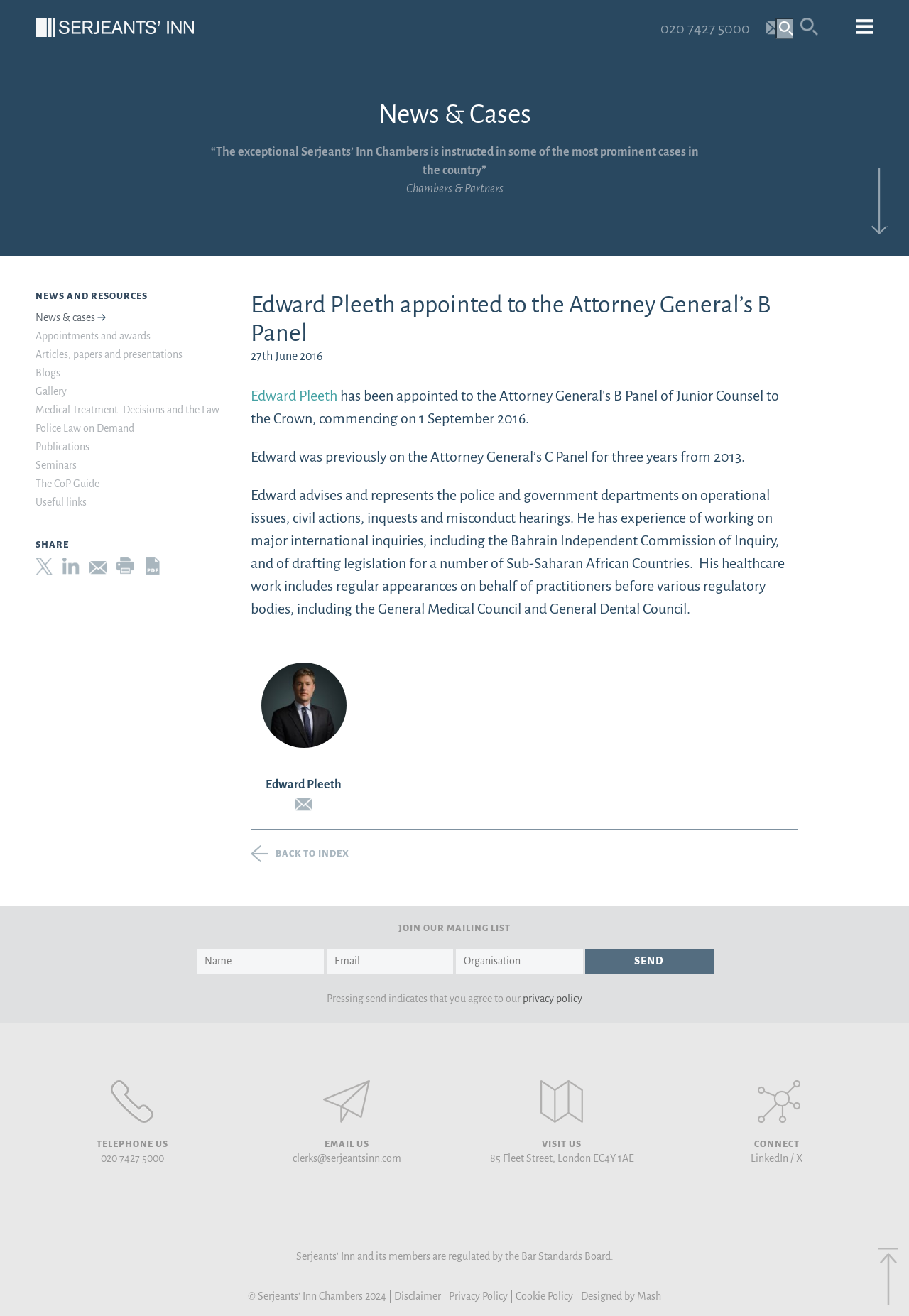Please identify the webpage's heading and generate its text content.

News & Cases